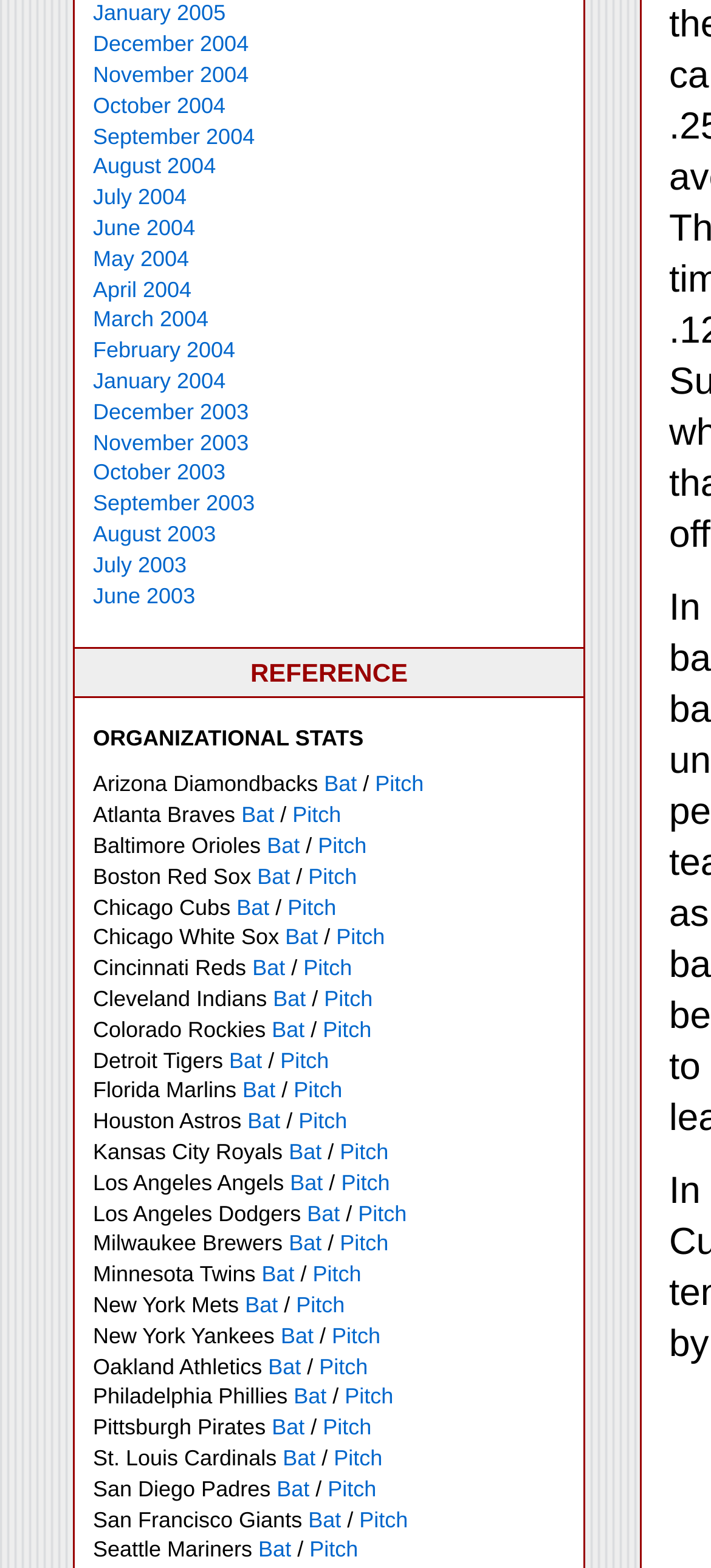What is the category of the webpage?
From the screenshot, supply a one-word or short-phrase answer.

Baseball